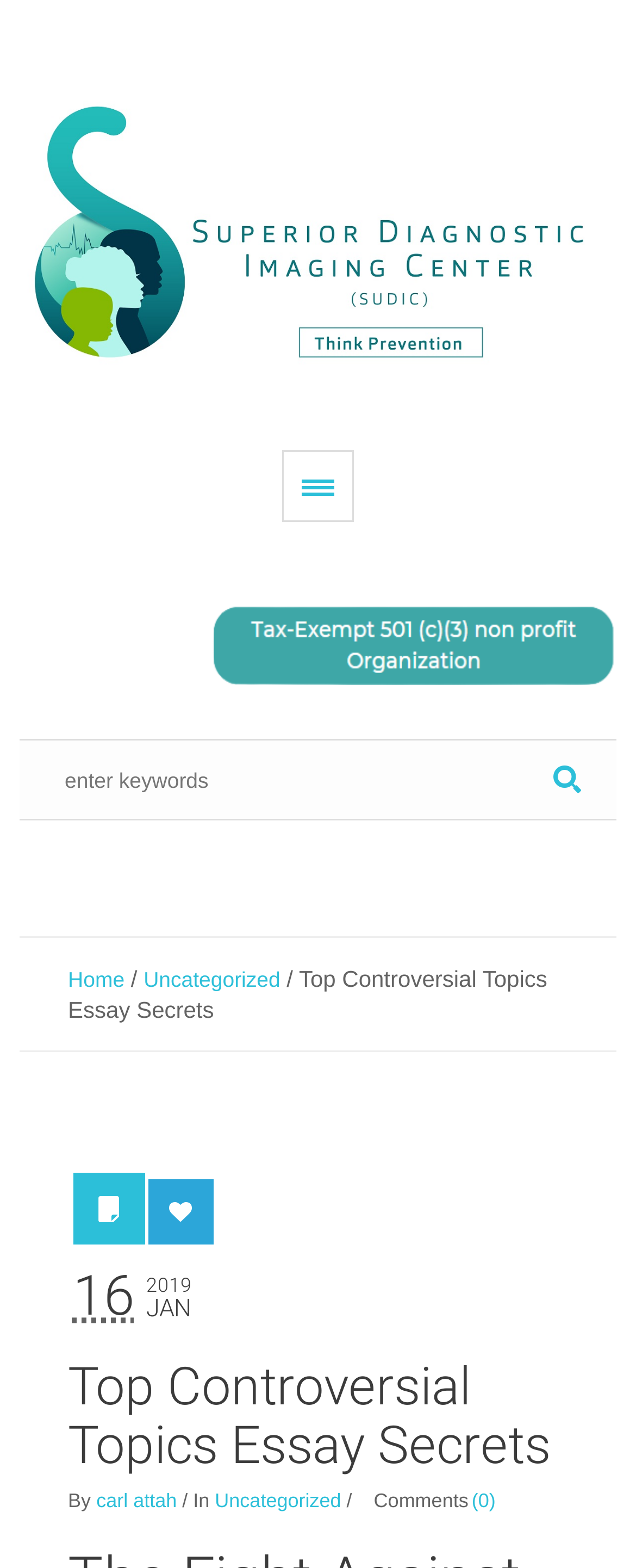Identify and provide the main heading of the webpage.

The Fight Against Controversial Topics Essay